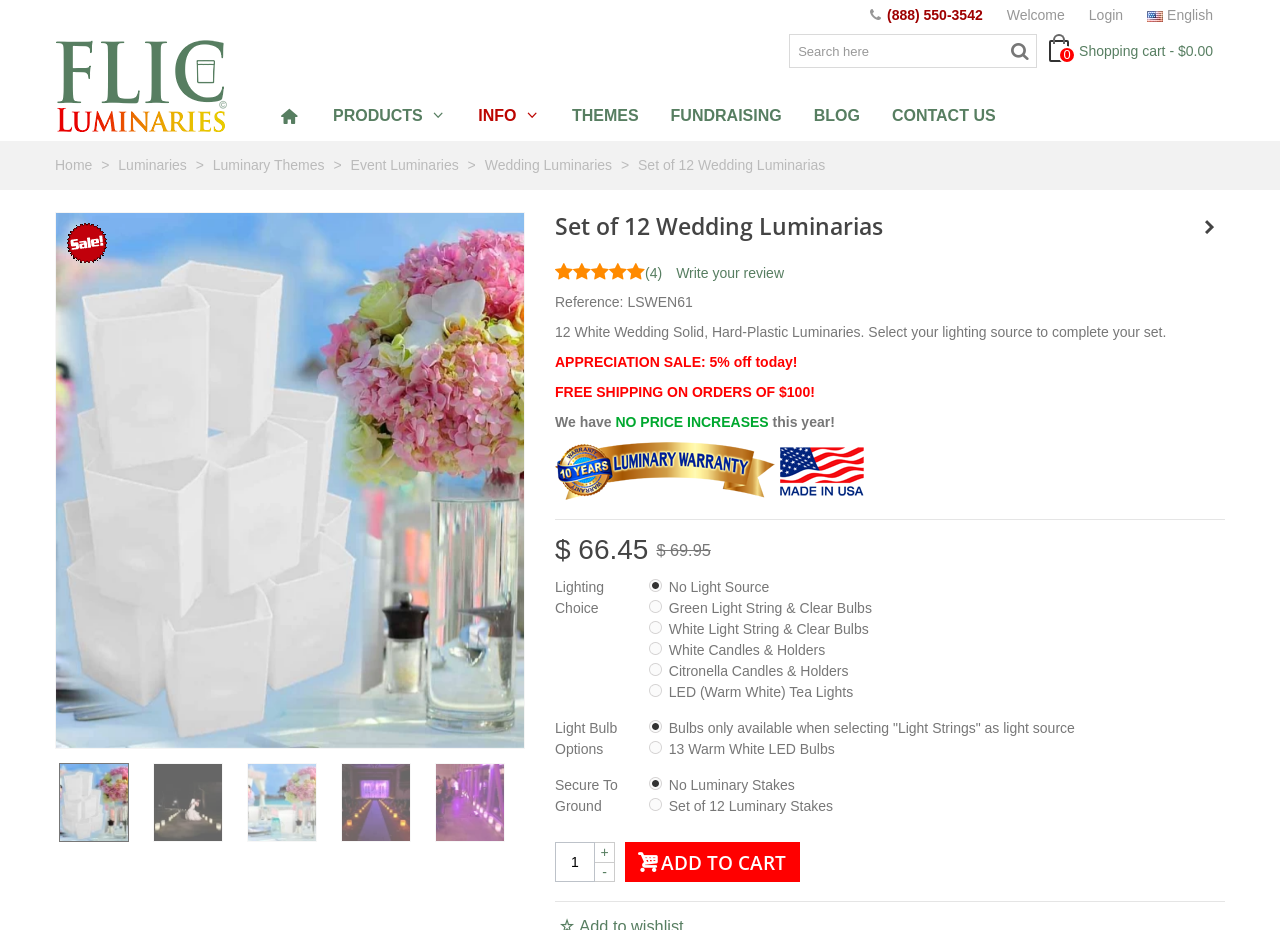Locate the bounding box coordinates of the area that needs to be clicked to fulfill the following instruction: "search for products". The coordinates should be in the format of four float numbers between 0 and 1, namely [left, top, right, bottom].

[0.617, 0.037, 0.81, 0.073]